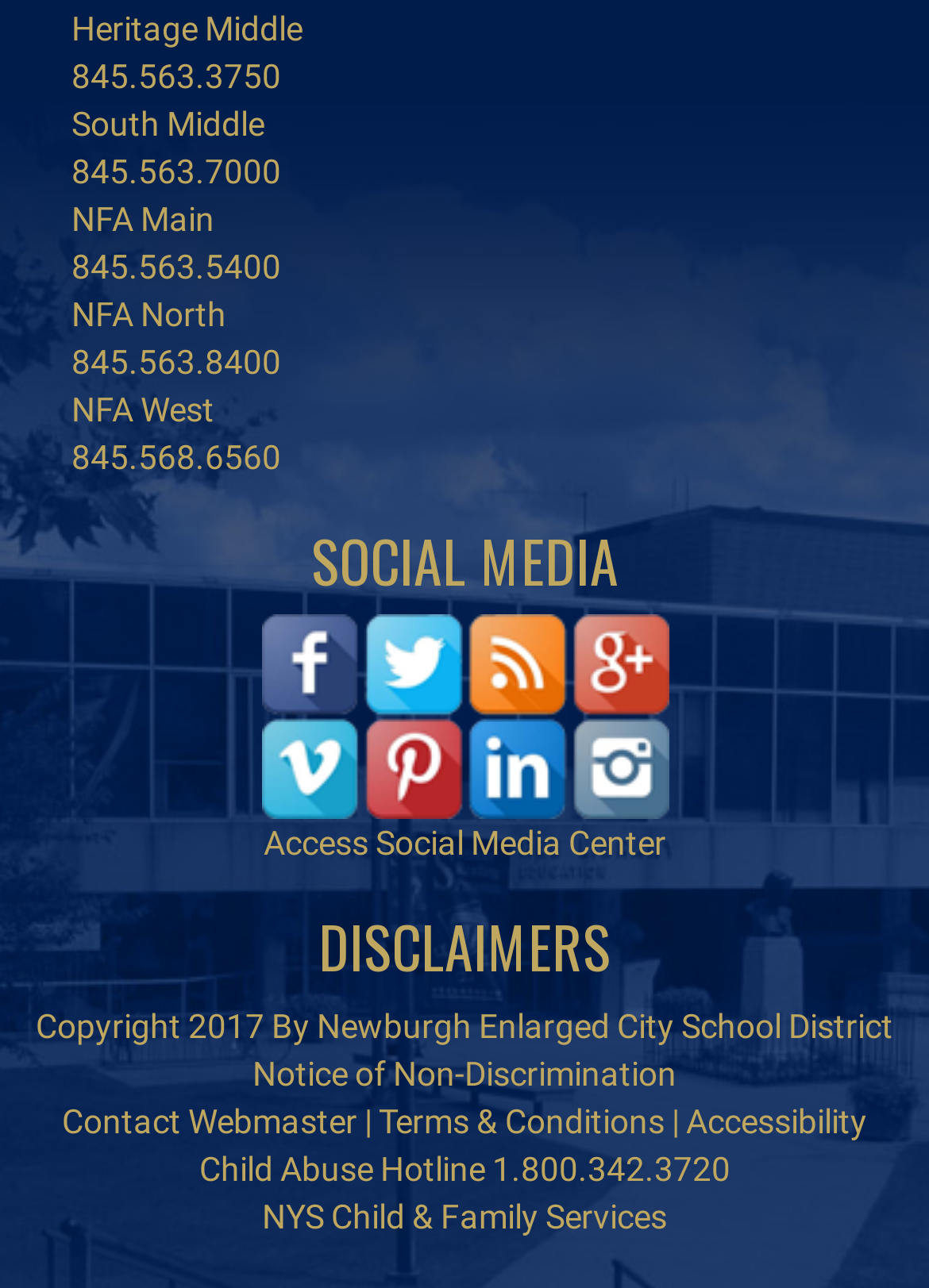What is the phone number of NFA West?
Refer to the screenshot and answer in one word or phrase.

845.568.6560